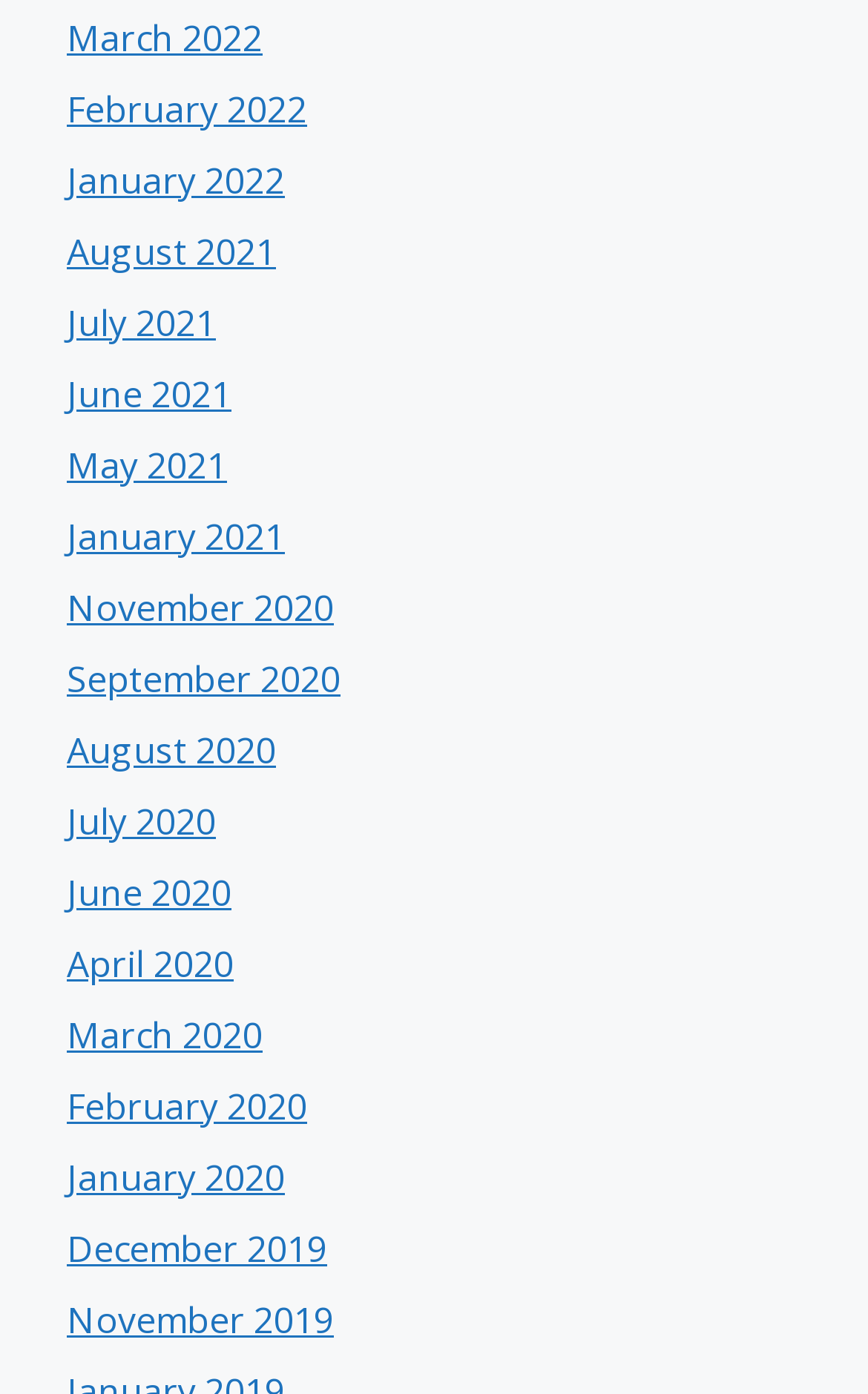Determine the bounding box coordinates of the clickable region to follow the instruction: "view February 2022".

[0.077, 0.06, 0.354, 0.095]